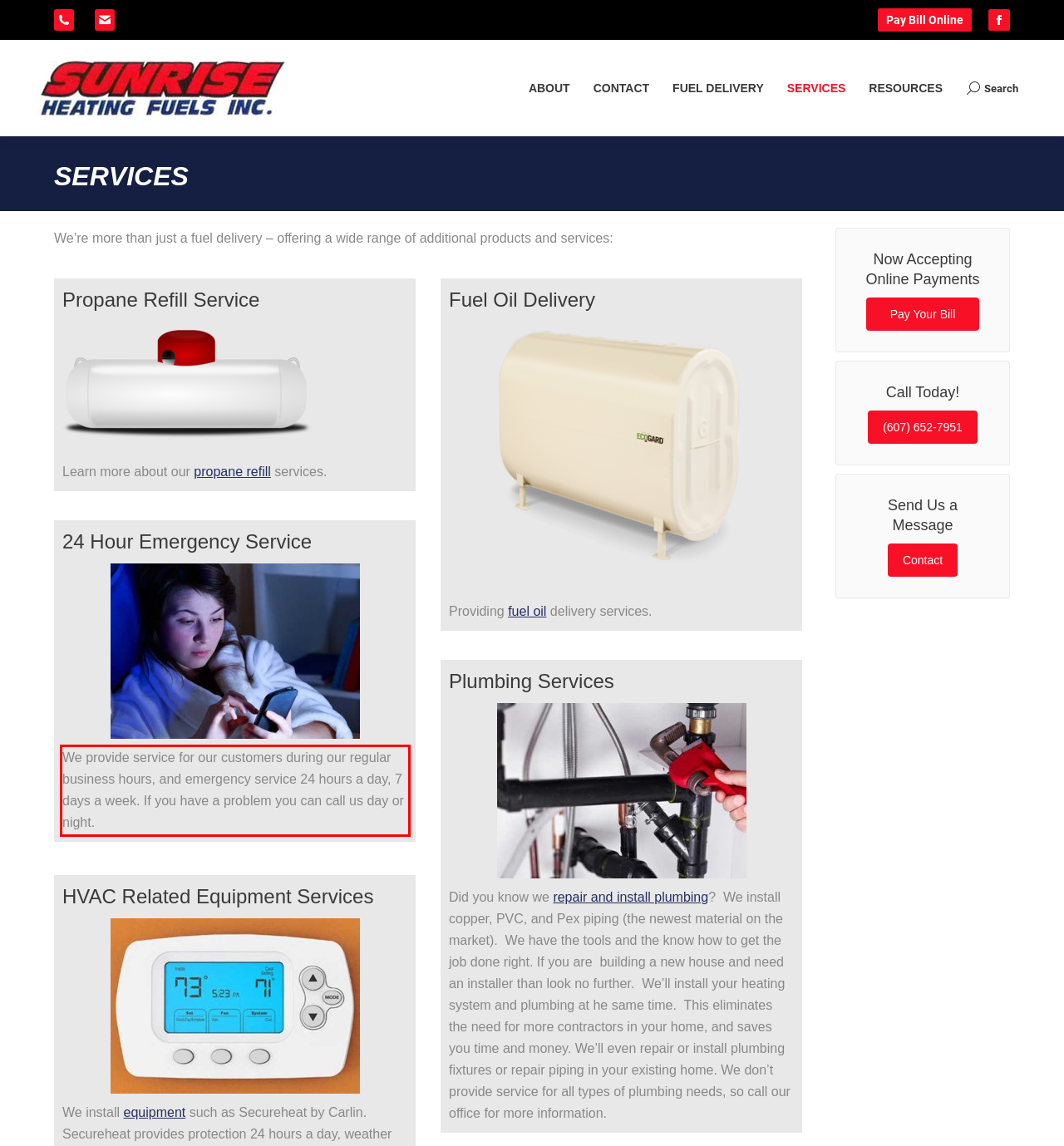Identify the text inside the red bounding box in the provided webpage screenshot and transcribe it.

We provide service for our customers during our regular business hours, and emergency service 24 hours a day, 7 days a week. If you have a problem you can call us day or night.